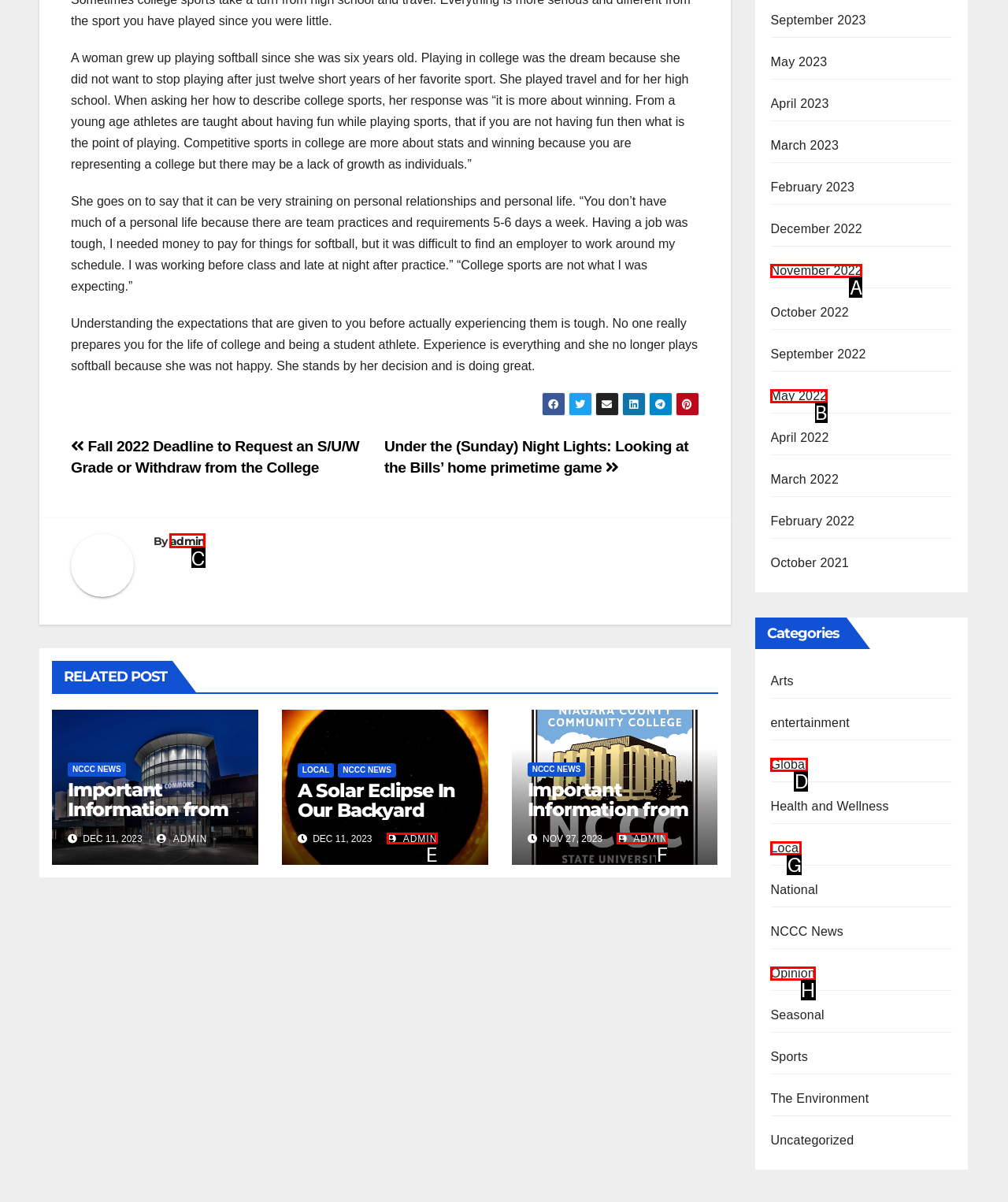Choose the letter that best represents the description: Global. Provide the letter as your response.

D